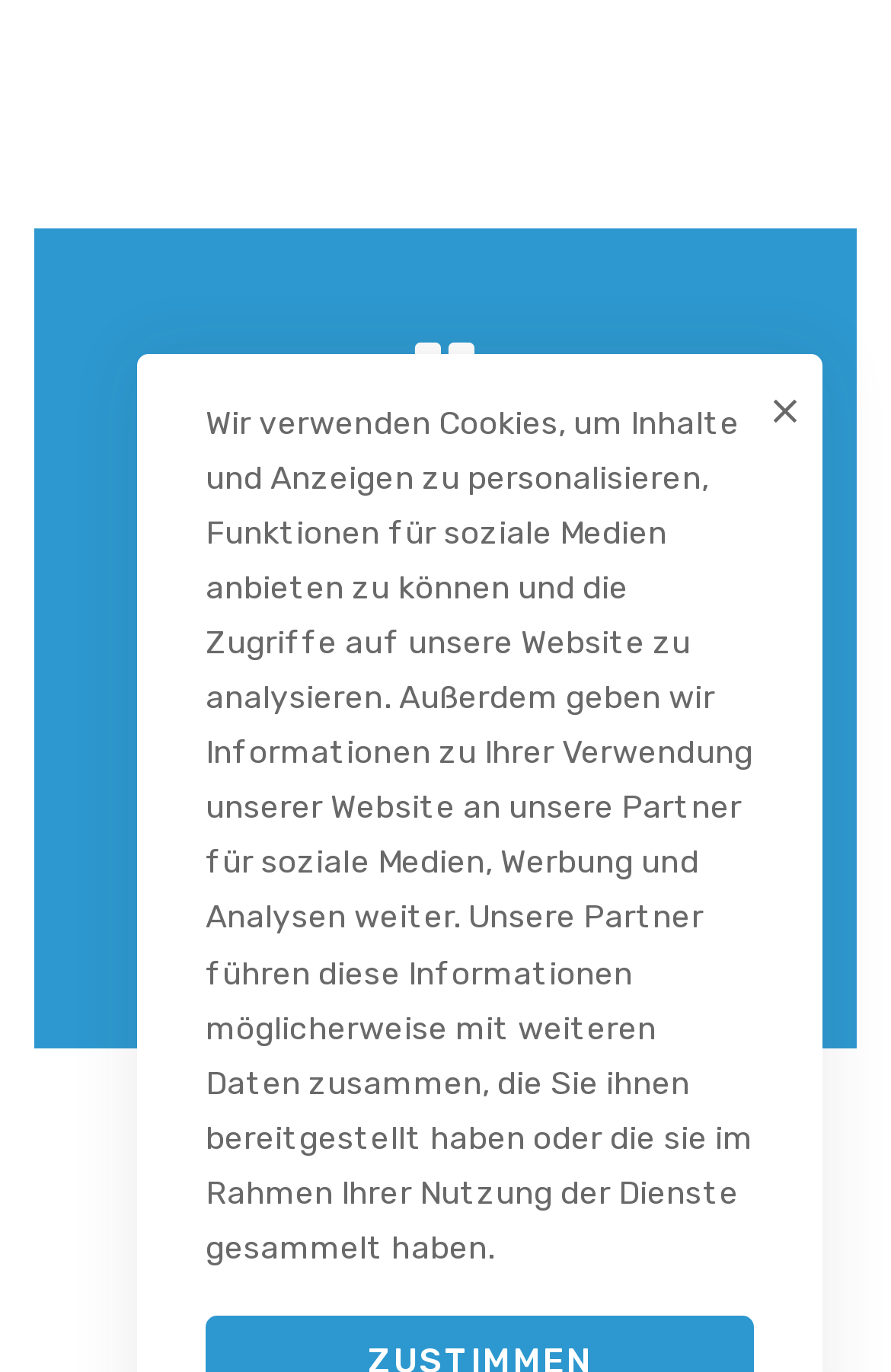Please determine the headline of the webpage and provide its content.

Ideas for High Returns on Investment